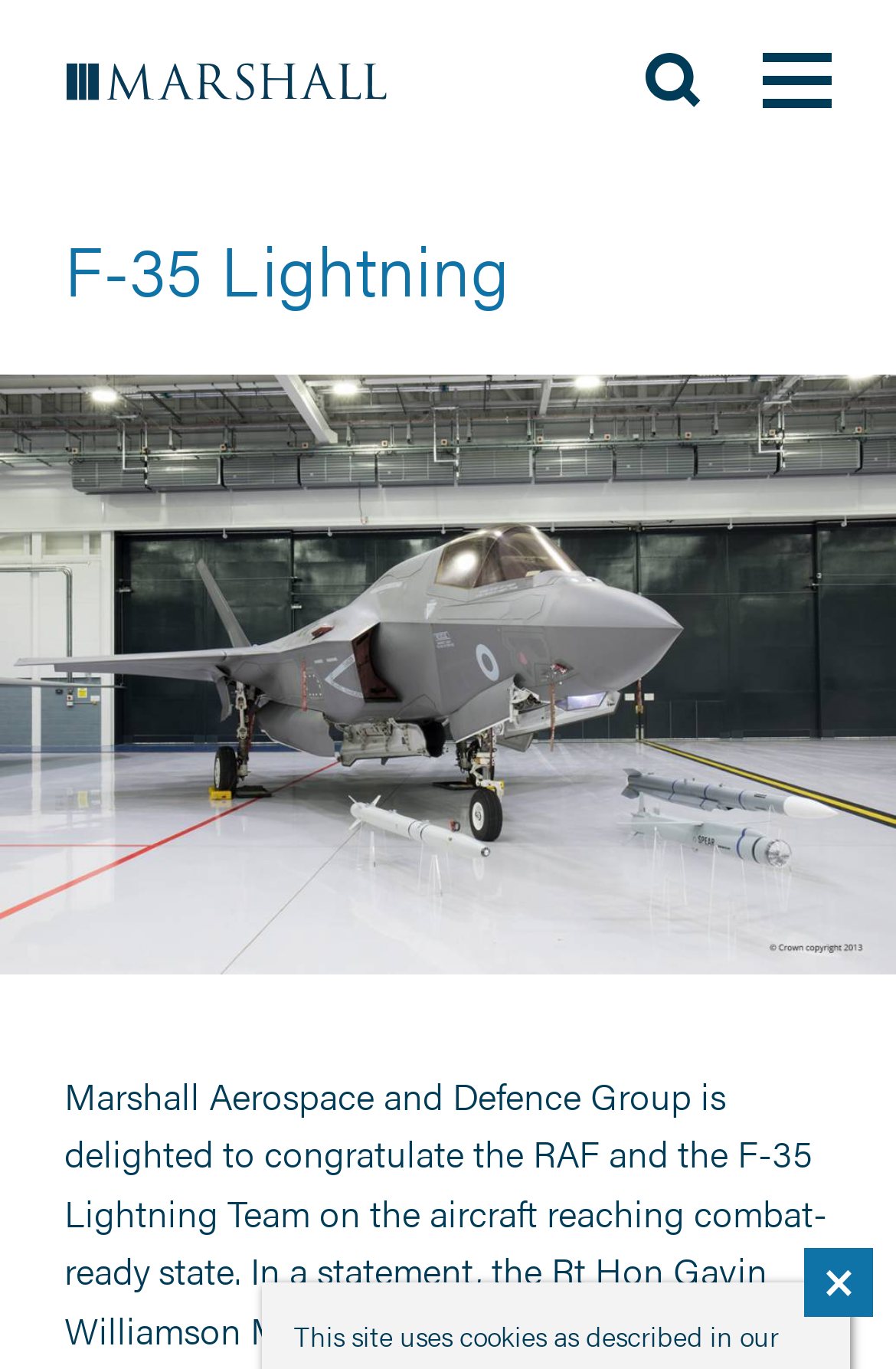What is the topic of the webpage?
Your answer should be a single word or phrase derived from the screenshot.

Aircraft